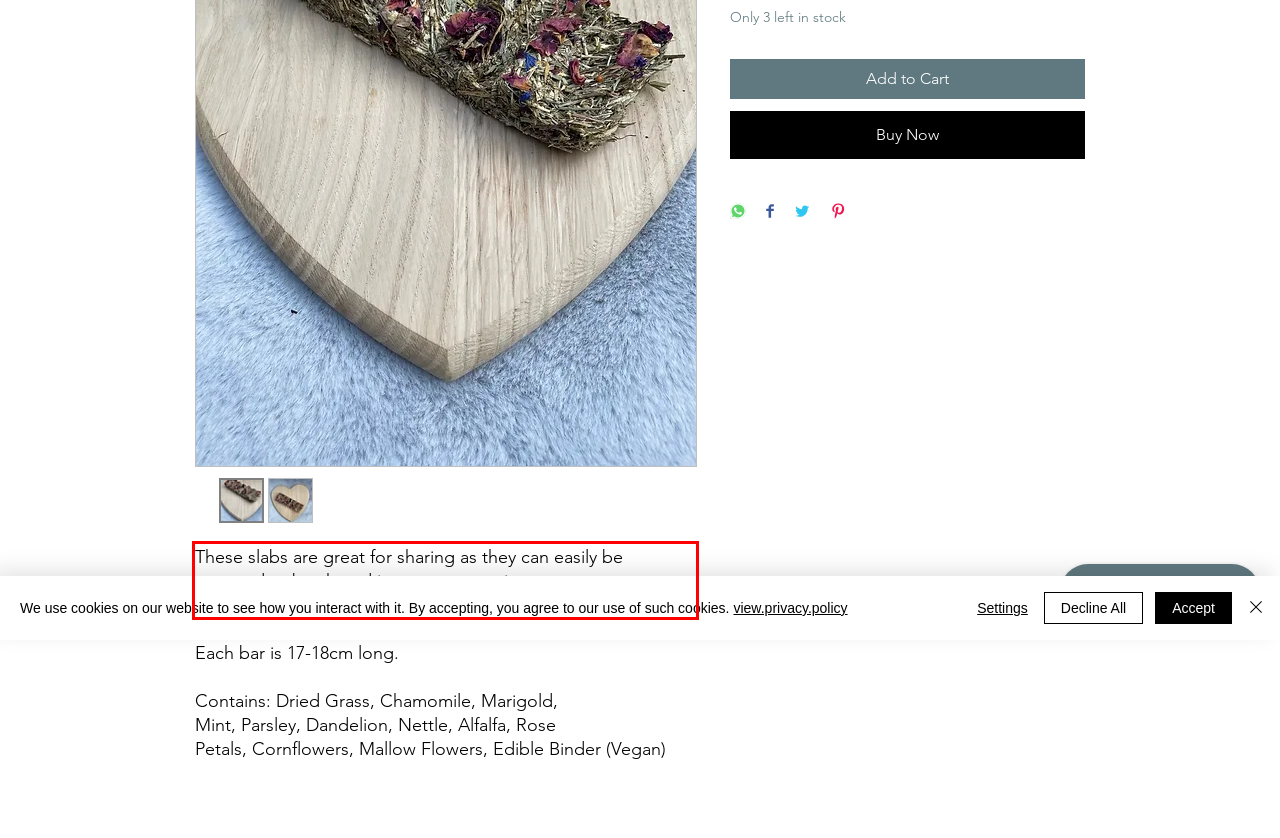Given a screenshot of a webpage with a red bounding box, extract the text content from the UI element inside the red bounding box.

These slabs are great for sharing as they can easily be snapped to be shared in to seperate pieces to ensure your small animal gets a fair amount.